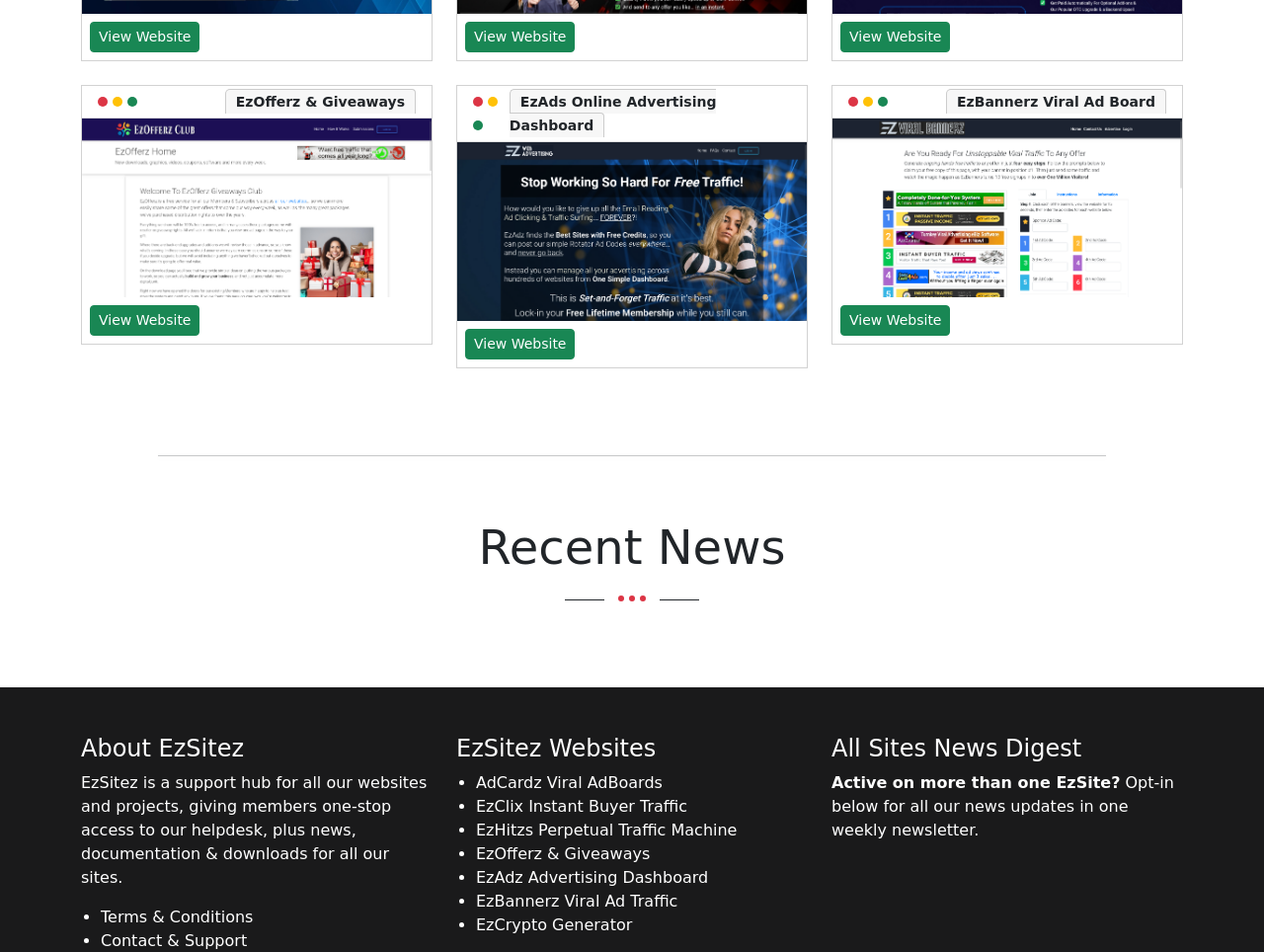Answer the question using only one word or a concise phrase: How many websites are listed under EzSitez Websites?

7